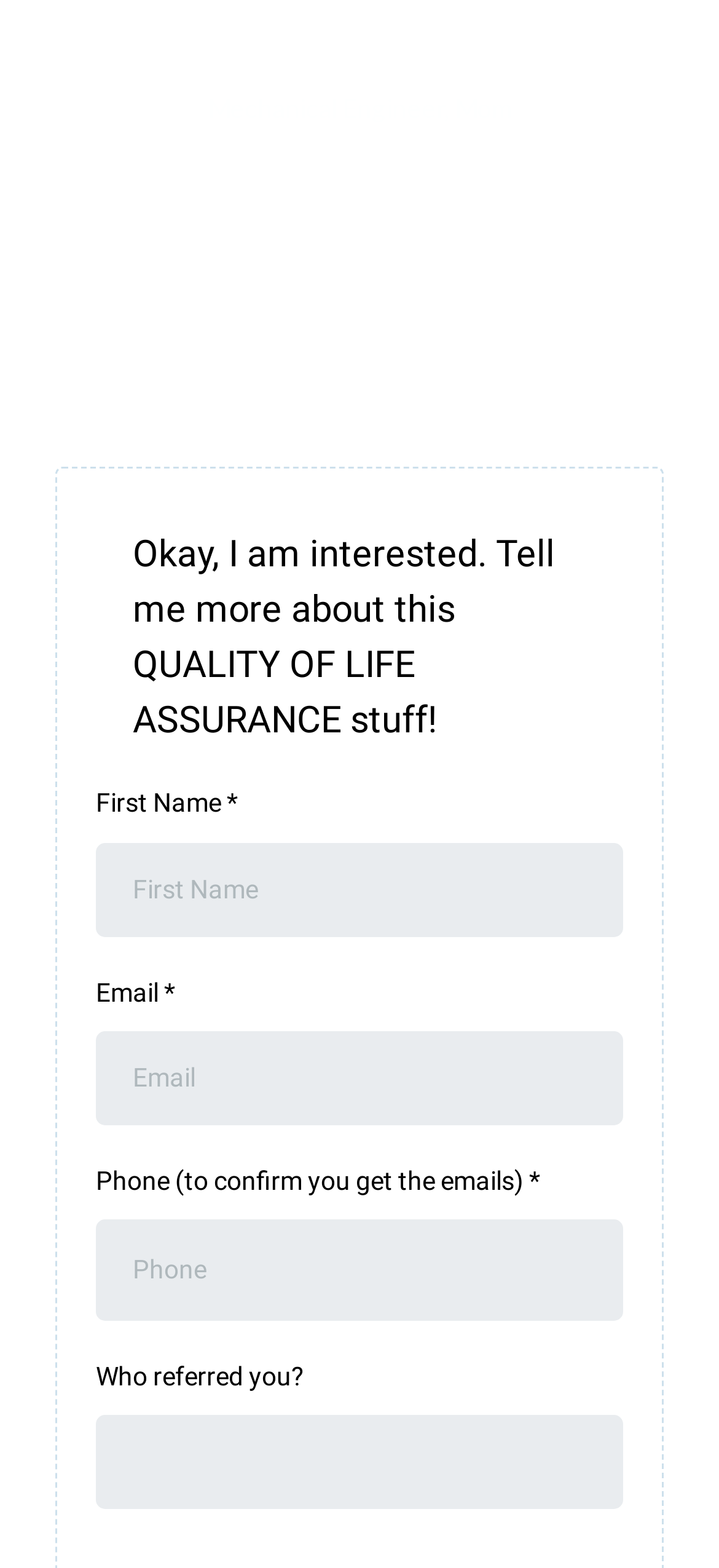Determine the bounding box coordinates of the region that needs to be clicked to achieve the task: "Enter your first name".

[0.133, 0.537, 0.867, 0.597]